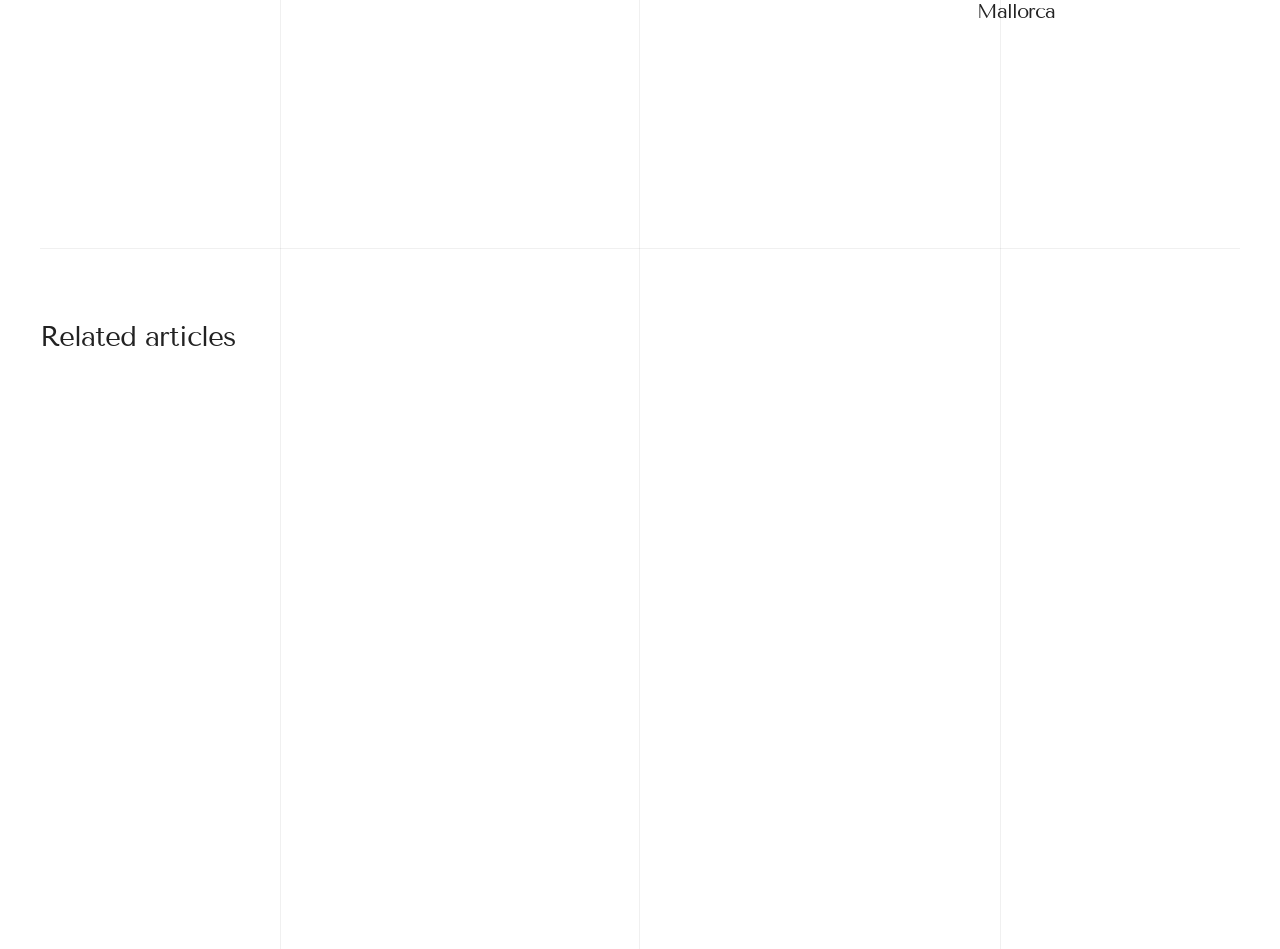Highlight the bounding box coordinates of the region I should click on to meet the following instruction: "Explore 'The Most Awaited Hotel Opening In 2024, Four Seasons Resort Mallorca'".

[0.794, 0.621, 0.969, 0.752]